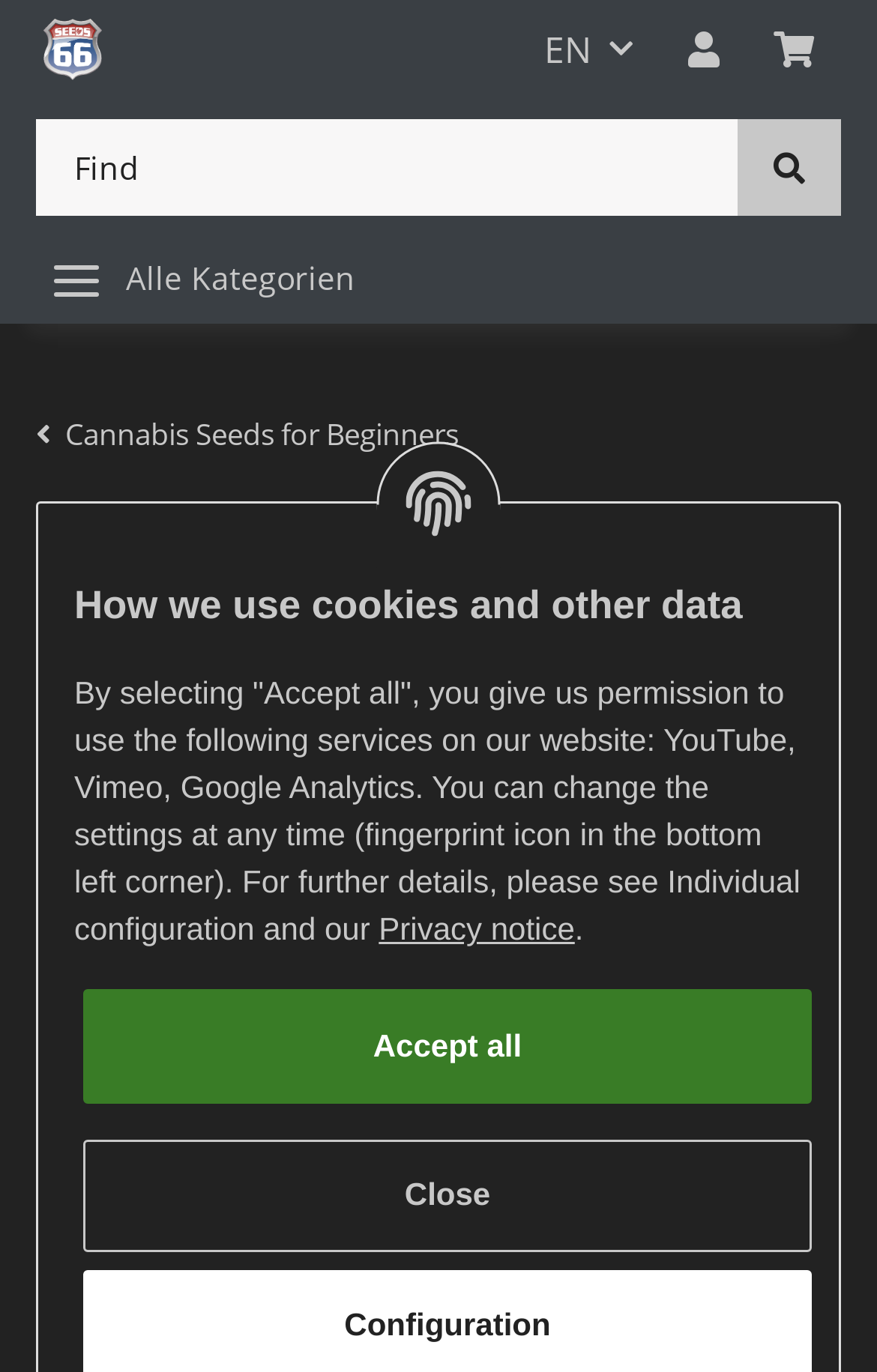Identify the bounding box coordinates of the specific part of the webpage to click to complete this instruction: "Explore the 'https://secure.visionds.com/webinars/' webinars".

None